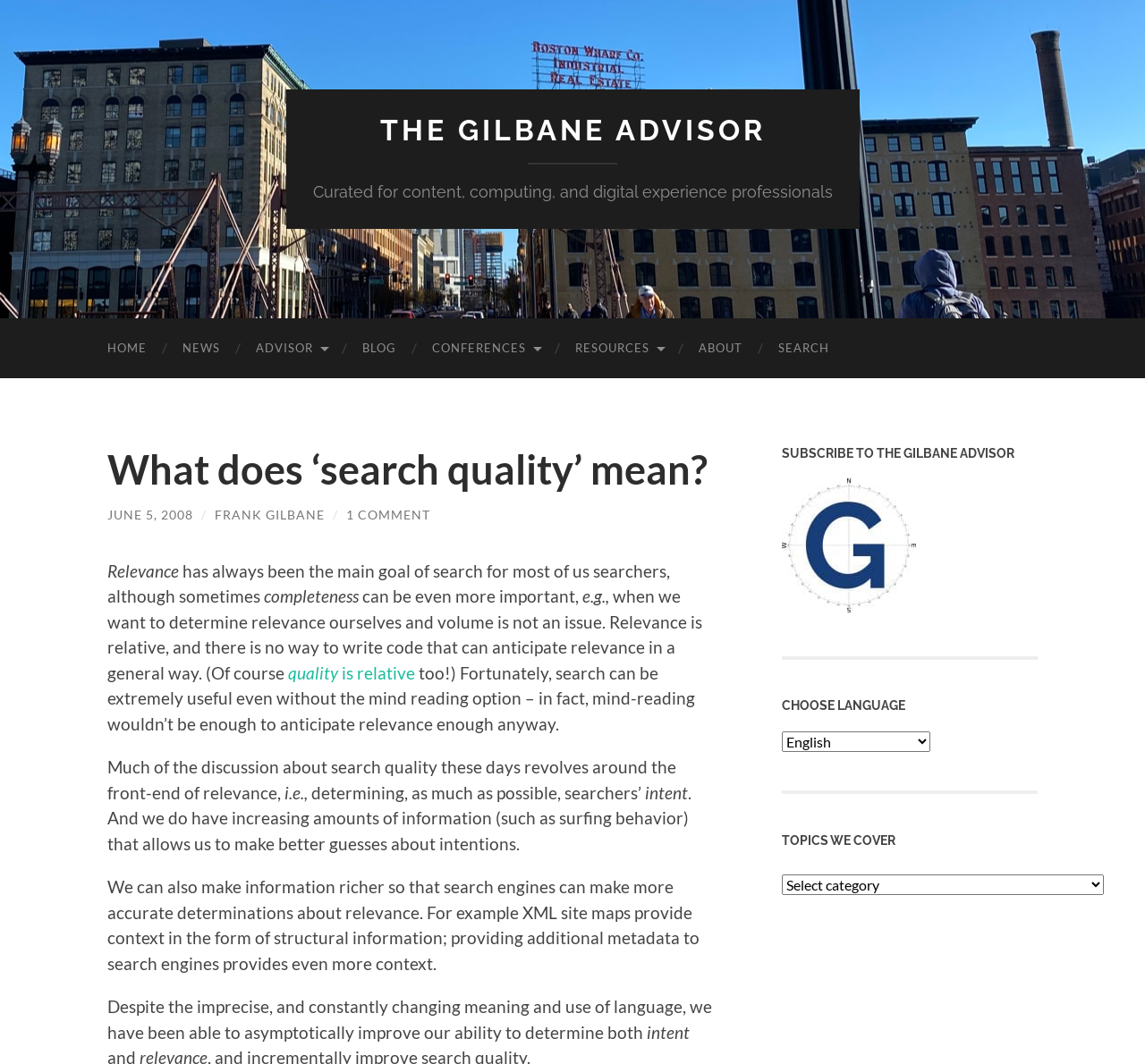Refer to the image and provide a thorough answer to this question:
What is the topic of the article?

The topic of the article can be determined by looking at the heading 'What does ‘search quality’ mean?' which is the main topic of discussion in the article.